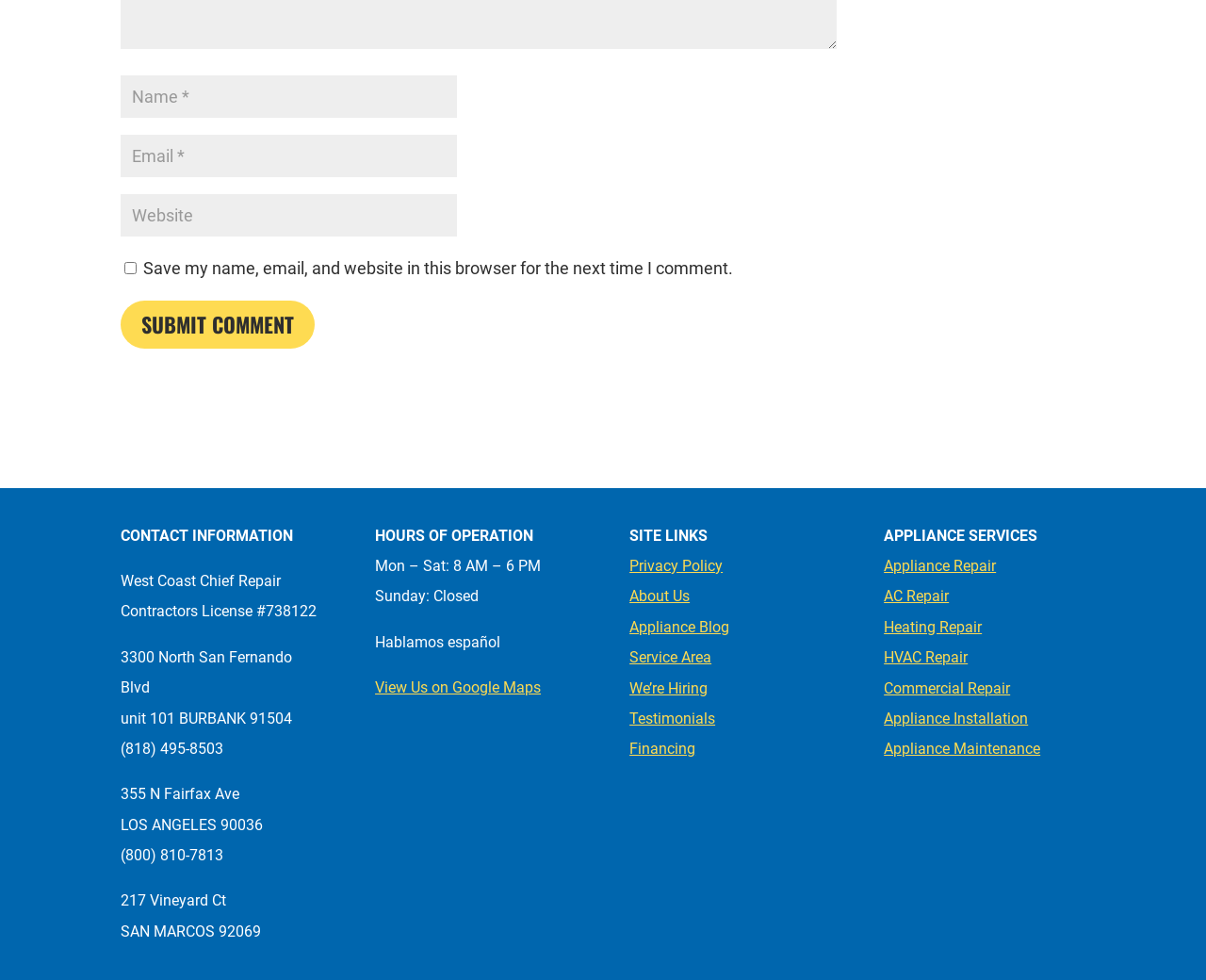What is the company's contractors license number?
Respond with a short answer, either a single word or a phrase, based on the image.

738122